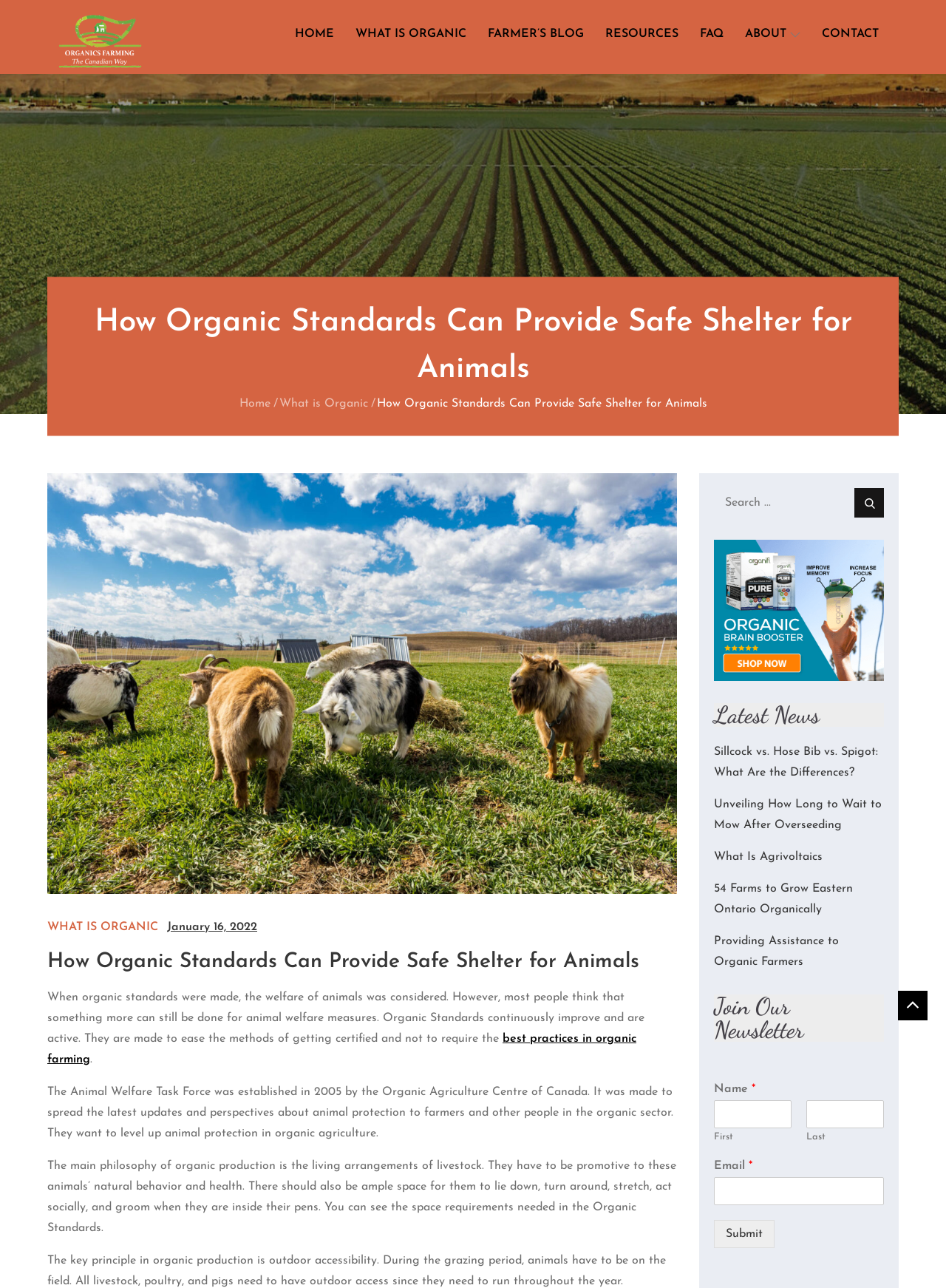Provide the bounding box coordinates for the area that should be clicked to complete the instruction: "Visit the mrtg homepage".

None